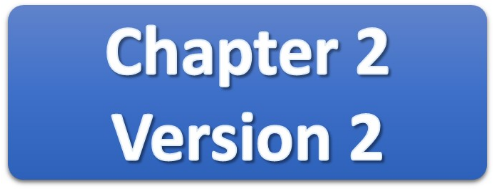What is the purpose of the button?
Provide a detailed and extensive answer to the question.

The button labeled 'Chapter 2 Version 2' likely serves as an interactive link for users to progress to the second chapter of a learning module, possibly related to SCUBA diving courses or diving theory, which implies that the purpose of the button is to allow users to move forward to the next chapter.